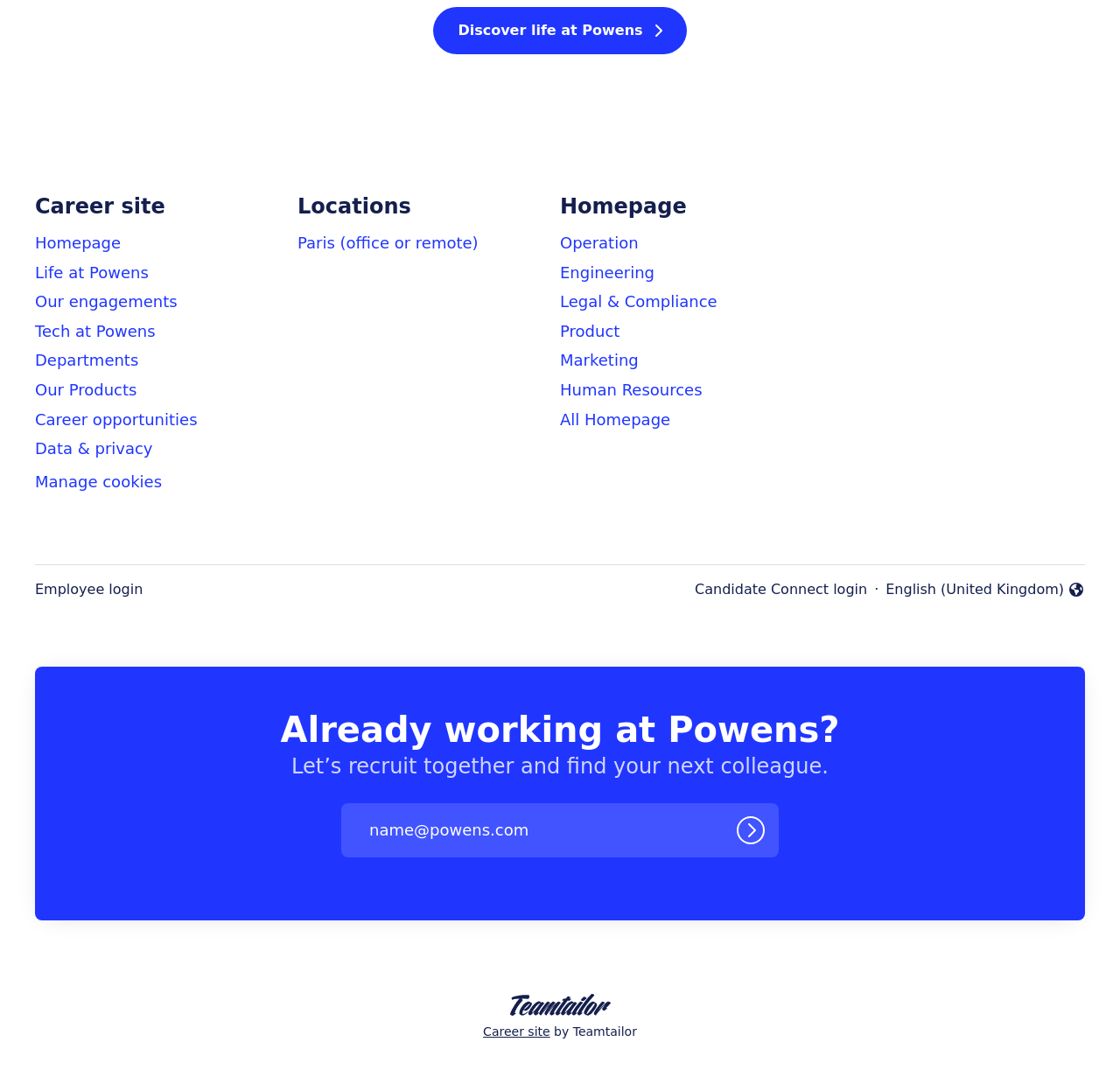Provide a one-word or short-phrase answer to the question:
How many links are there in the 'Locations' section?

1